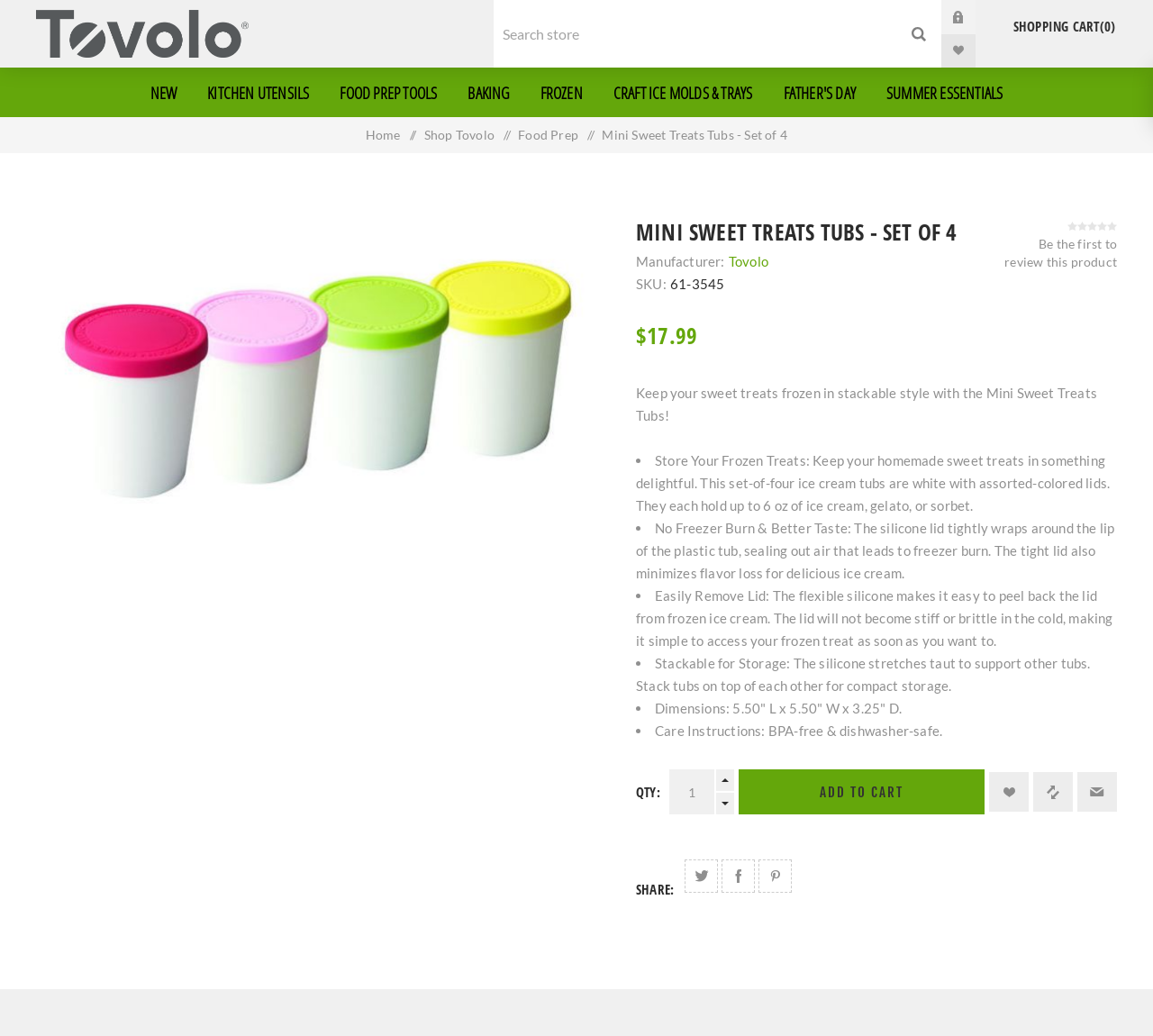What is the purpose of the silicone lid?
Answer the question in a detailed and comprehensive manner.

The silicone lid is designed to tightly wrap around the lip of the plastic tub, sealing out air that leads to freezer burn and minimizing flavor loss for delicious ice cream. This information can be found in the third bullet point of the product description, which starts with 'No Freezer Burn & Better Taste:'.